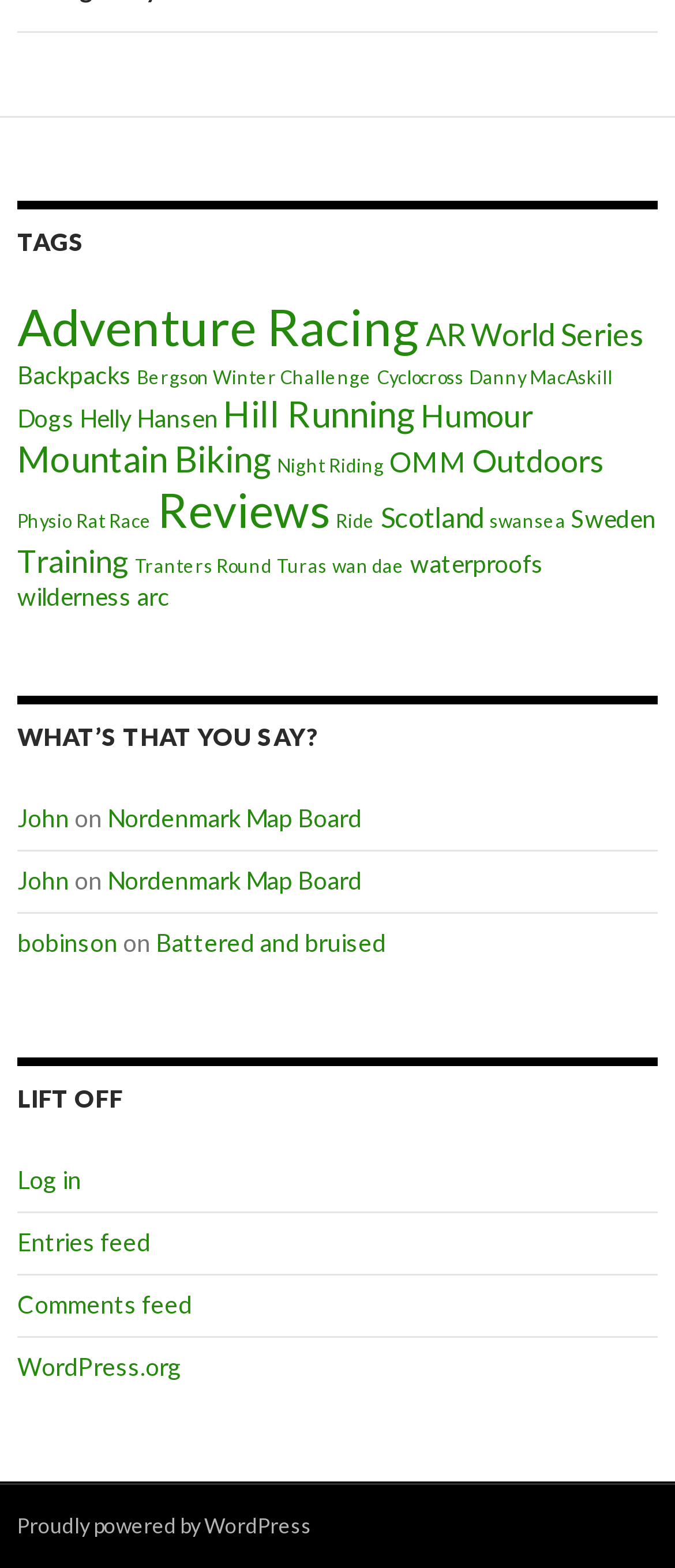Determine the bounding box coordinates of the clickable element to achieve the following action: 'Read about Cyclocross'. Provide the coordinates as four float values between 0 and 1, formatted as [left, top, right, bottom].

[0.559, 0.233, 0.687, 0.247]